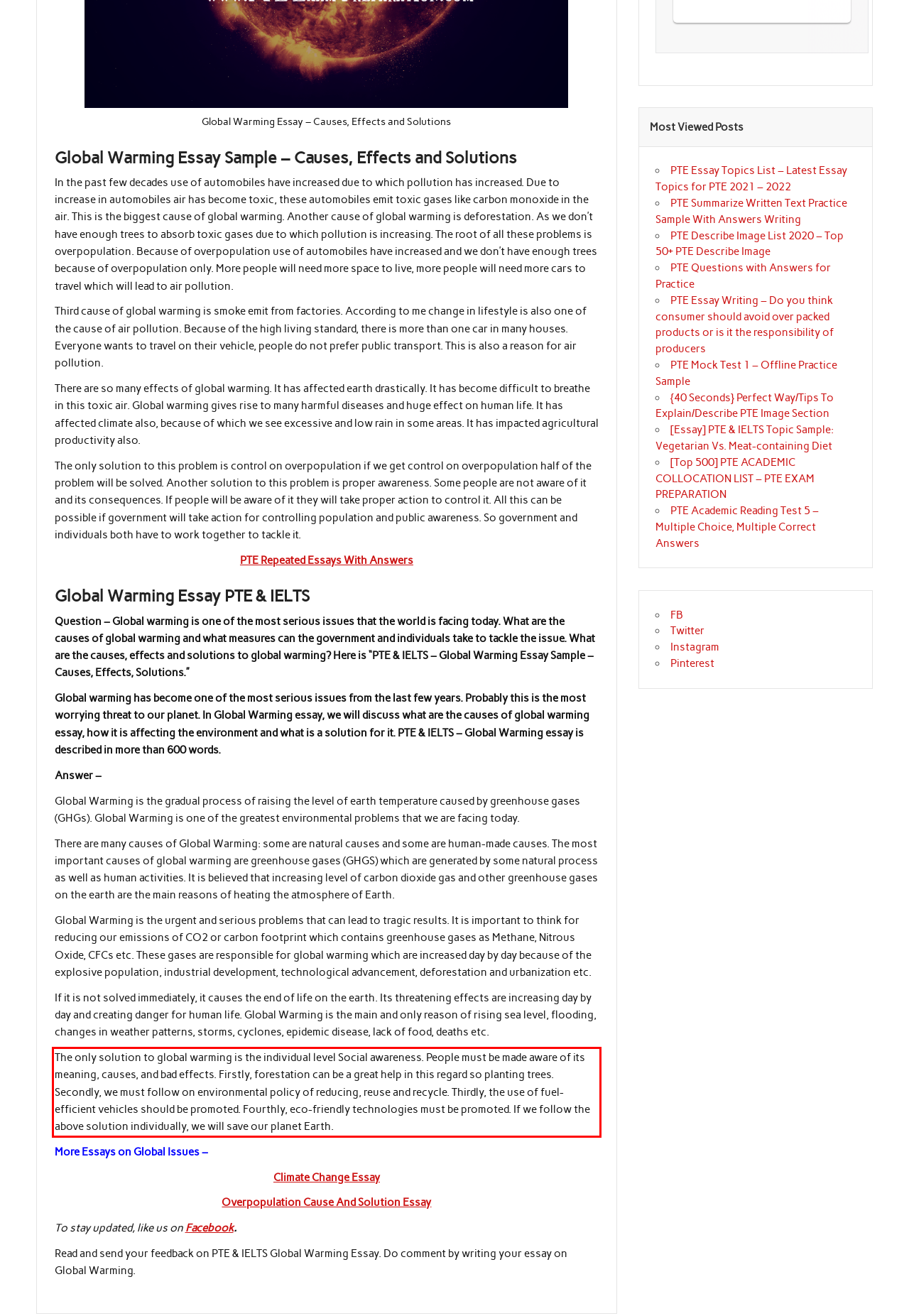Locate the red bounding box in the provided webpage screenshot and use OCR to determine the text content inside it.

The only solution to global warming is the individual level Social awareness. People must be made aware of its meaning, causes, and bad effects. Firstly, forestation can be a great help in this regard so planting trees. Secondly, we must follow on environmental policy of reducing, reuse and recycle. Thirdly, the use of fuel-efficient vehicles should be promoted. Fourthly, eco-friendly technologies must be promoted. If we follow the above solution individually, we will save our planet Earth.